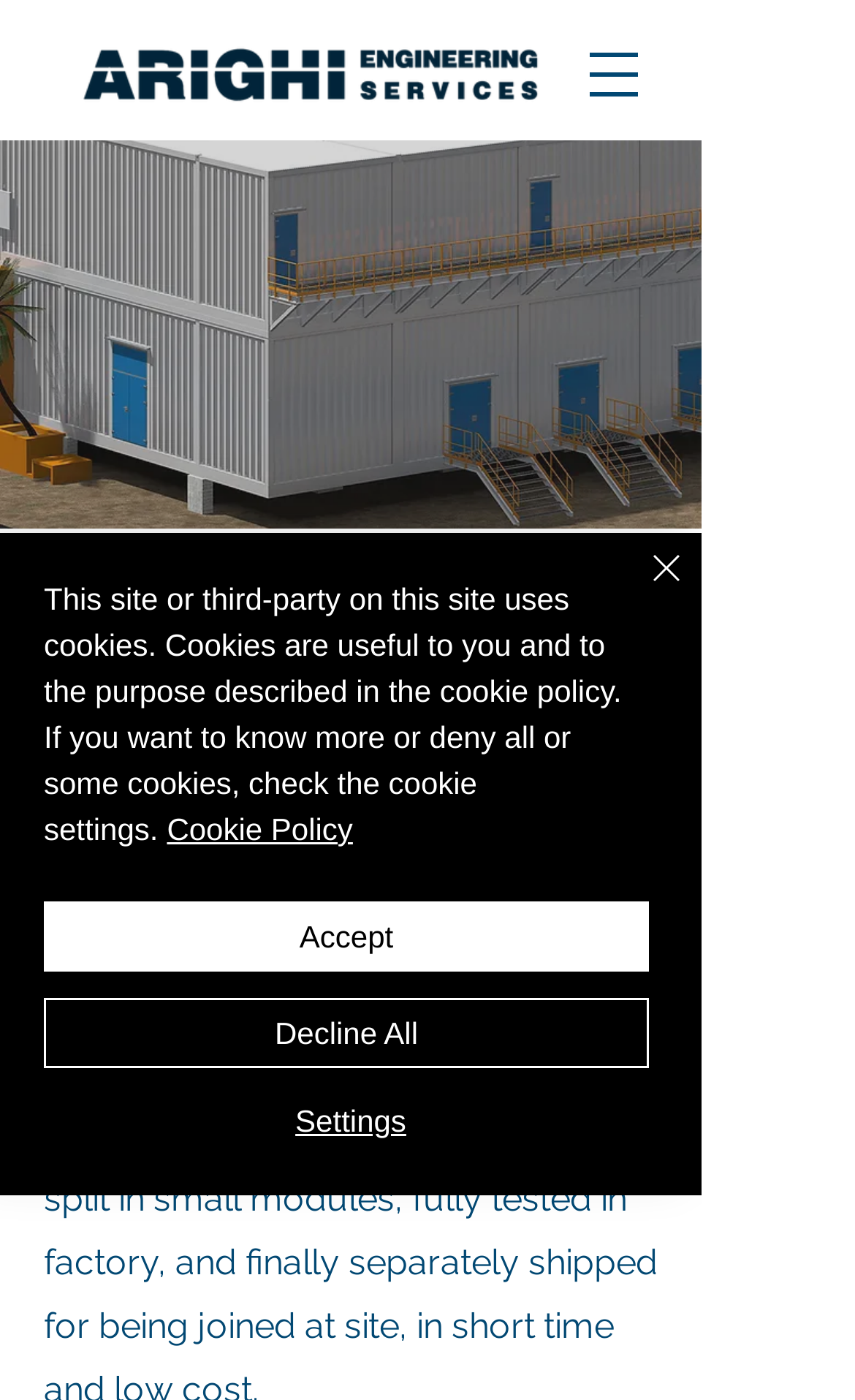Write an exhaustive caption that covers the webpage's main aspects.

The webpage is about ARIGHI ES's engineering expertise in prefabricated and modular onshore buildings. At the top left corner, there is a logo of ARIGHI engineering services, accompanied by a navigation menu button. Below the logo, there is a large image taking up most of the top section, depicting an onshore steel building.

The main content starts with a heading "ONSHORE STEEL BUILDINGS" located at the top center of the page. Below the heading, there is a paragraph of text stating "Prefabricated and modular". 

At the bottom of the page, there is a cookie policy alert that spans across the entire width. Within the alert, there are three buttons: "Accept", "Decline All", and "Settings", aligned horizontally and centered. Above these buttons, there is a link to the "Cookie Policy". On the right side of the alert, there is a "Close" button with a small "Close" icon.

There are a total of 5 buttons and 3 images on the page. The buttons are scattered throughout the page, with some at the top and others at the bottom. The images are also dispersed, with one at the top and two smaller ones within the buttons.